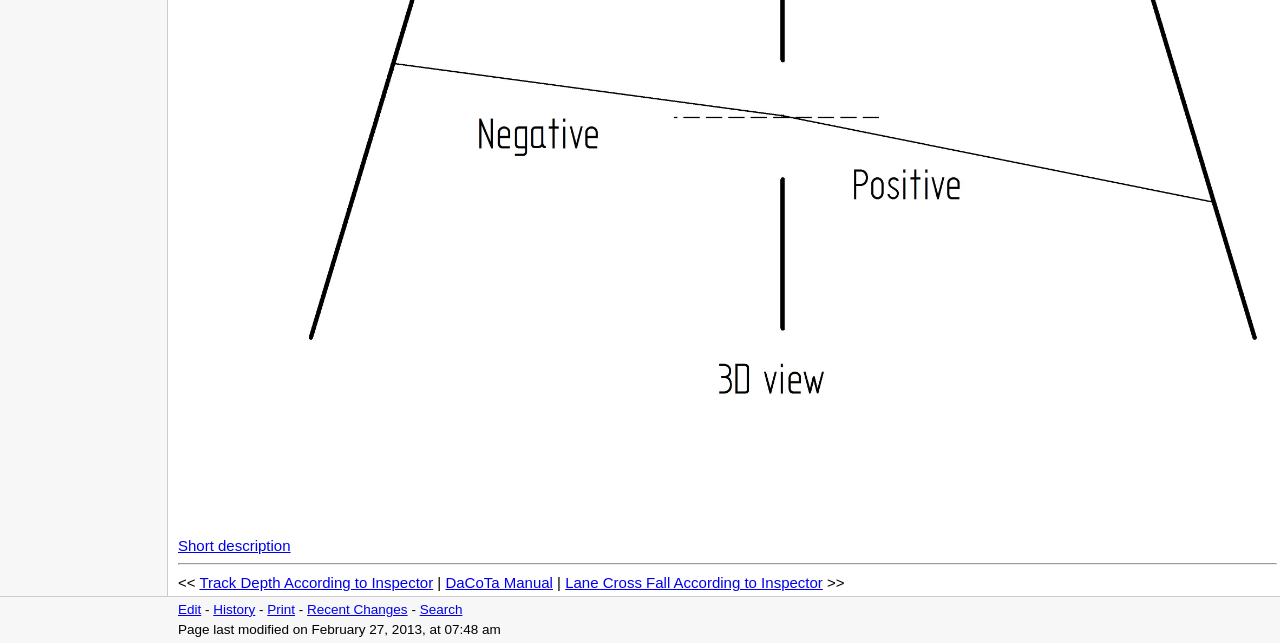Can you find the bounding box coordinates for the element that needs to be clicked to execute this instruction: "Search on the page"? The coordinates should be given as four float numbers between 0 and 1, i.e., [left, top, right, bottom].

[0.328, 0.936, 0.361, 0.959]